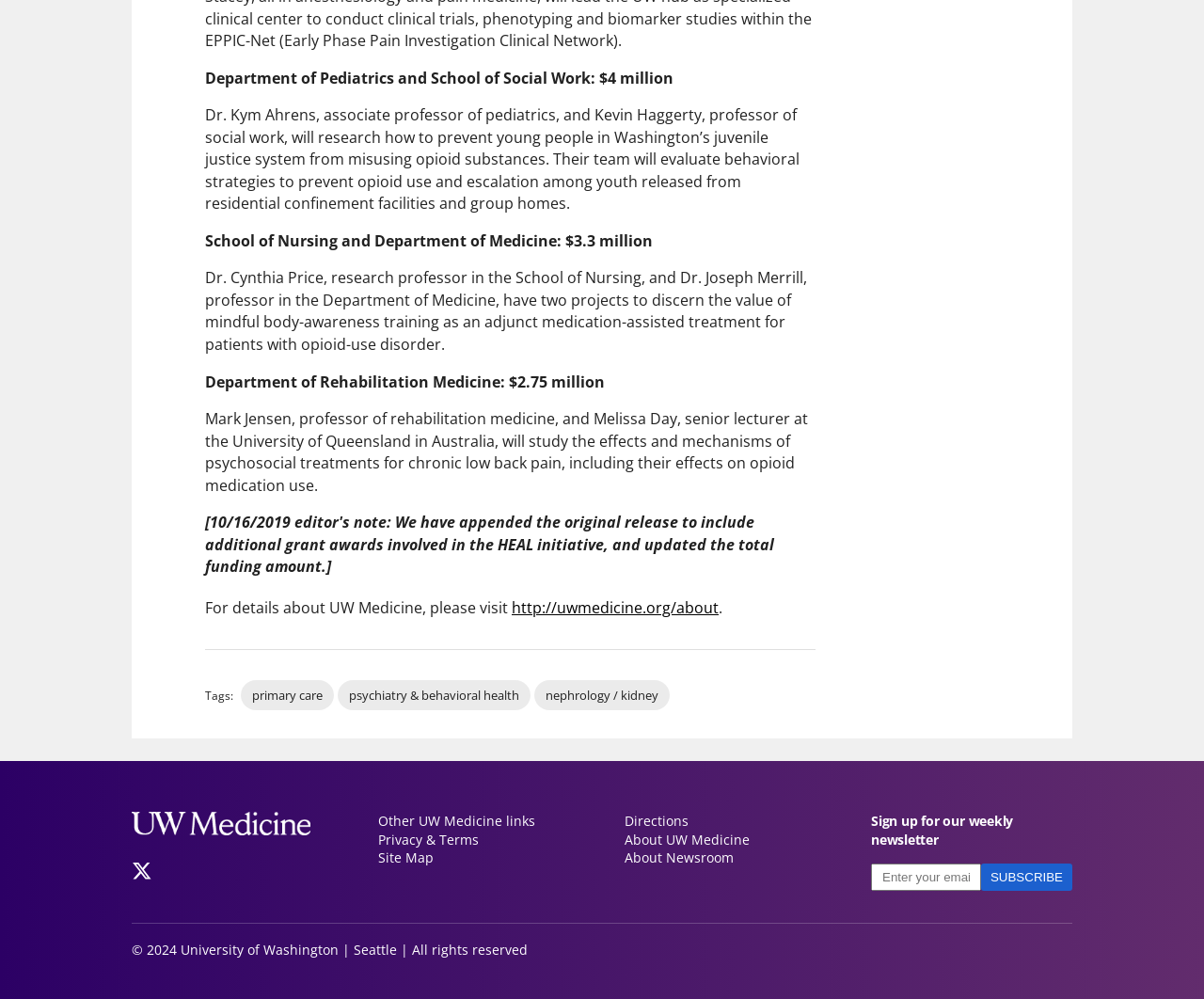Determine the bounding box coordinates of the region I should click to achieve the following instruction: "follow UW Medicine on Twitter". Ensure the bounding box coordinates are four float numbers between 0 and 1, i.e., [left, top, right, bottom].

[0.103, 0.854, 0.132, 0.889]